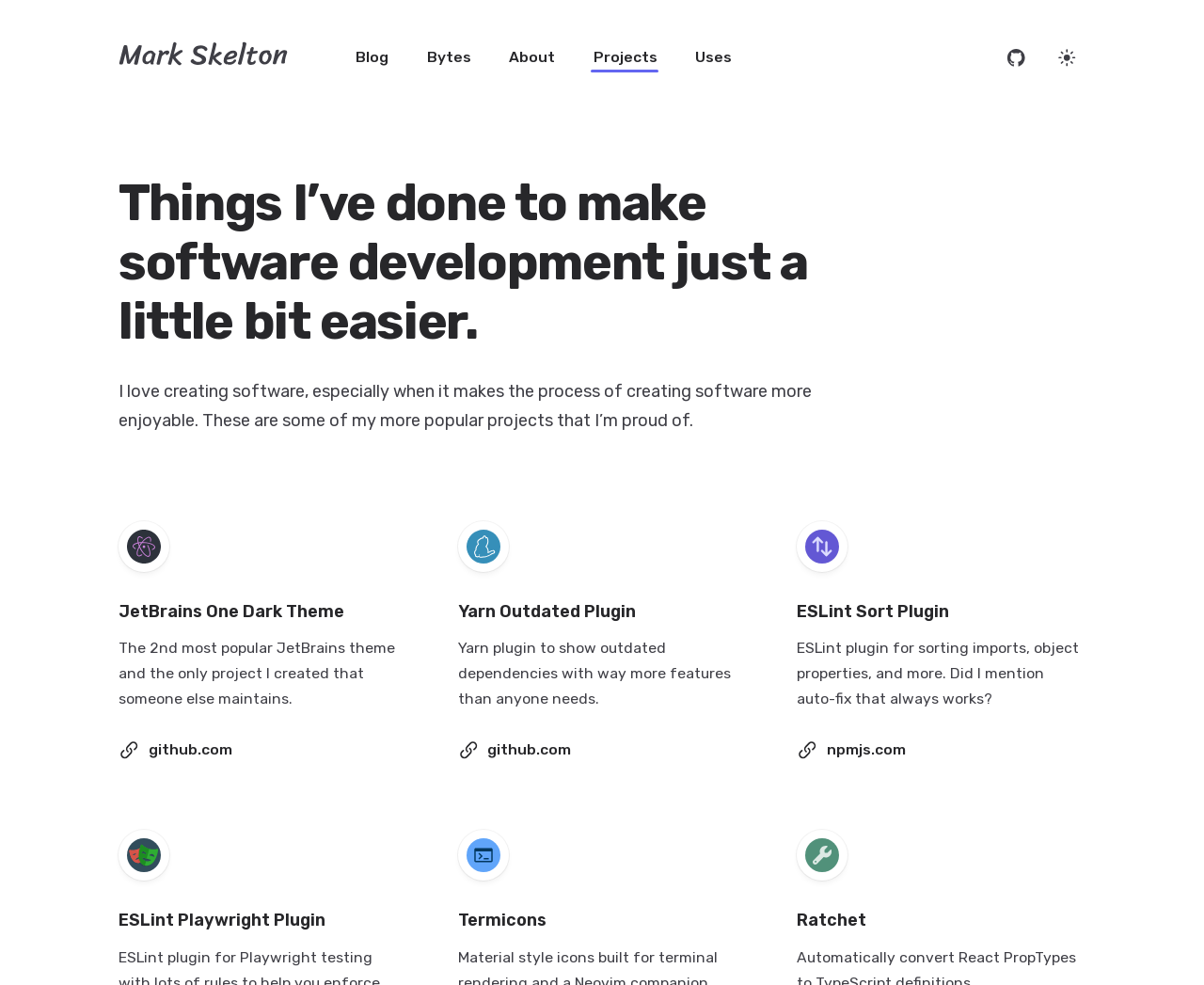How many projects are listed on this webpage?
Using the details from the image, give an elaborate explanation to answer the question.

The answer can be found by counting the number of projects listed on the webpage, which includes JetBrains One Dark Theme, Yarn Outdated Plugin, ESLint Sort Plugin, ESLint Playwright Plugin, Termicons, and Ratchet. This suggests that there are 6 projects listed on this webpage.